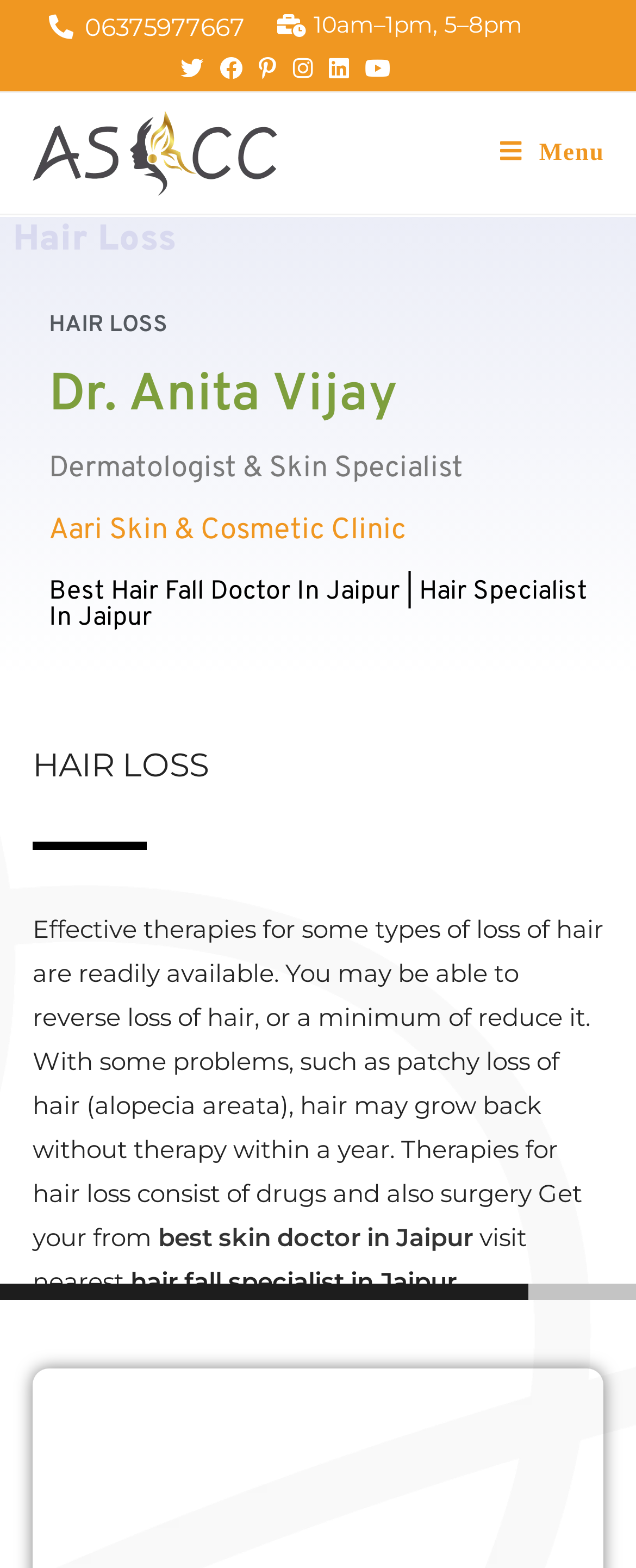Highlight the bounding box coordinates of the region I should click on to meet the following instruction: "Get directions to the clinic".

[0.249, 0.779, 0.744, 0.799]